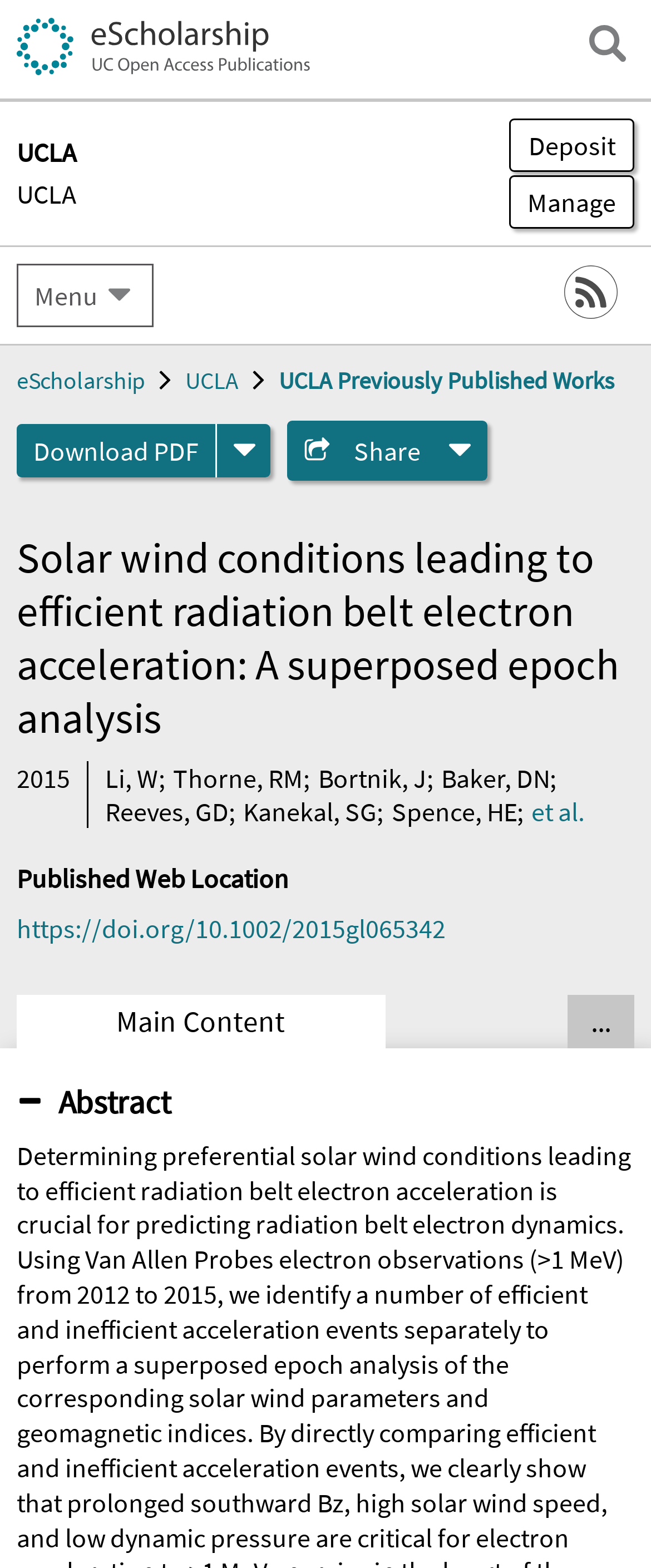Write a detailed summary of the webpage, including text, images, and layout.

The webpage appears to be a scholarly article page, with a focus on a specific research paper. At the top left, there is a link to "eScholarship" accompanied by an image, and a link to "UCLA" with a heading element. To the right of these links, there is a button to open a search field. 

Below these elements, there are several buttons, including "Deposit" and "Manage Submissions", which are positioned towards the right side of the page. 

Further down, there is a details section with a disclosure triangle that can be expanded. This section contains links to "RSS" and "eScholarship", as well as a link to "UCLA Previously Published Works". 

The main content of the page is a heading that displays the title of the research paper, "Solar wind conditions leading to efficient radiation belt electron acceleration: A superposed epoch analysis". Below this heading, there is a time element that displays the year "2015". 

The authors of the paper are listed, with links to each author's name, separated by semicolons. The authors listed are Li, W; Thorne, RM; Bortnik, J; Baker, DN; Reeves, GD; Kanekal, SG; Spence, HE. 

Below the author list, there is a heading that reads "Published Web Location", followed by a link to the paper's DOI. 

At the bottom of the page, there are several buttons, including "Show all tabs" and "Main Content". The "Main Content" button has a disclosure triangle that is currently expanded, revealing the abstract of the research paper.